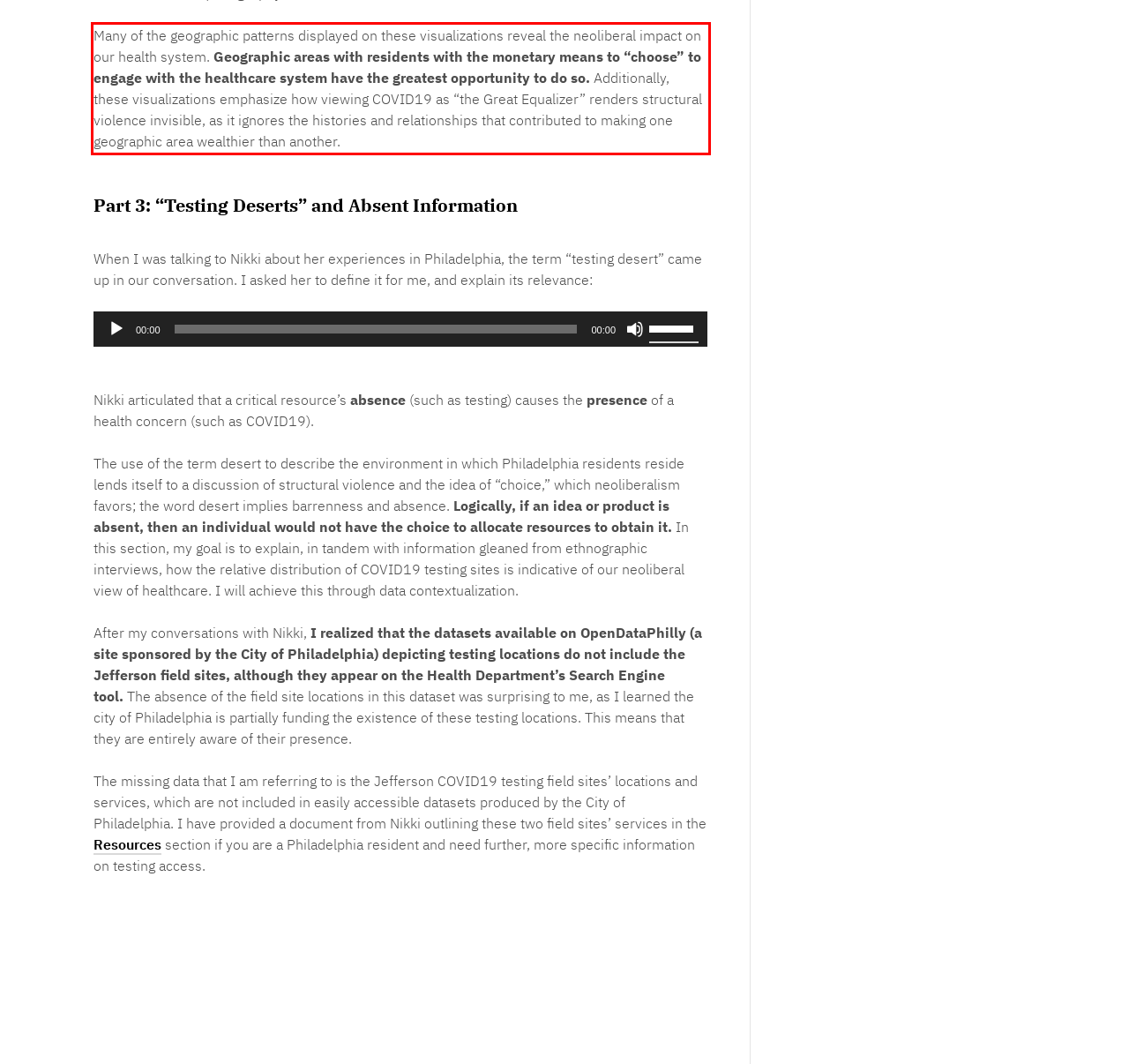Using the webpage screenshot, recognize and capture the text within the red bounding box.

Many of the geographic patterns displayed on these visualizations reveal the neoliberal impact on our health system. Geographic areas with residents with the monetary means to “choose” to engage with the healthcare system have the greatest opportunity to do so. Additionally, these visualizations emphasize how viewing COVID19 as “the Great Equalizer” renders structural violence invisible, as it ignores the histories and relationships that contributed to making one geographic area wealthier than another.